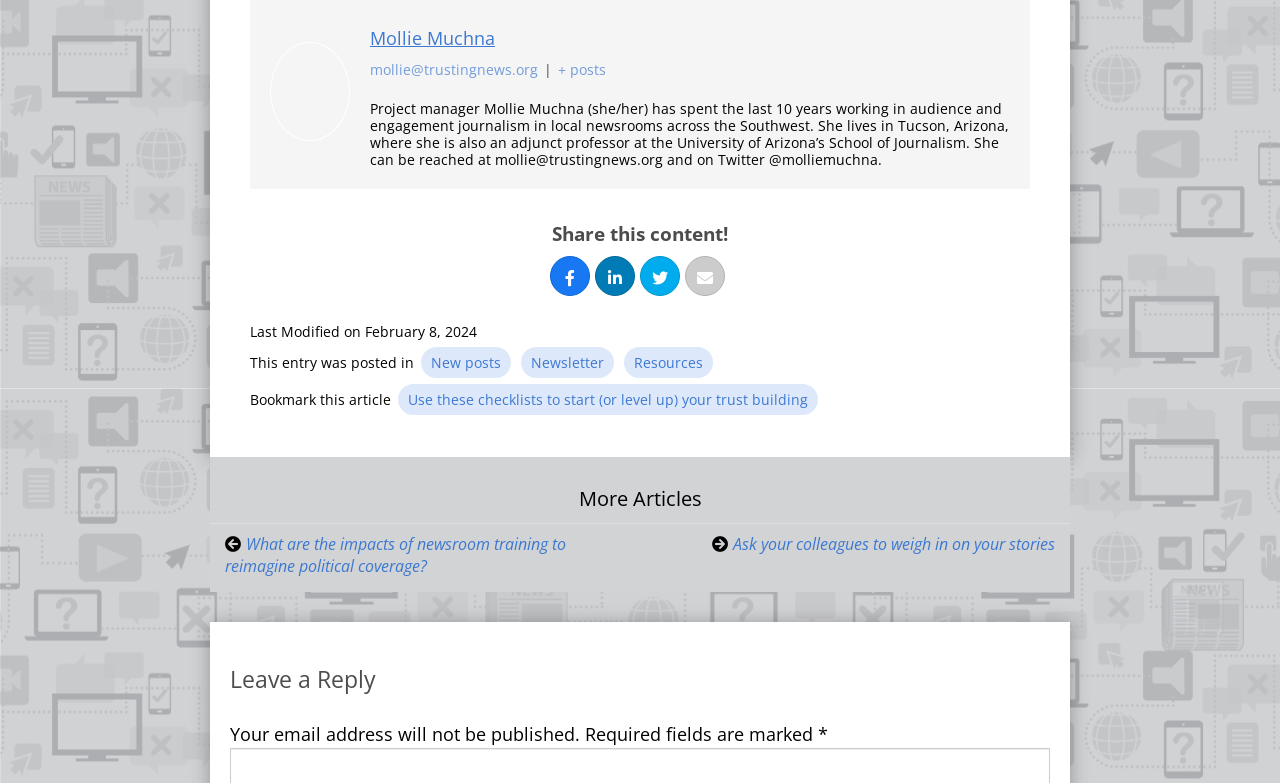What is the purpose of the 'Leave a Reply' section?
From the screenshot, provide a brief answer in one word or phrase.

To leave a comment